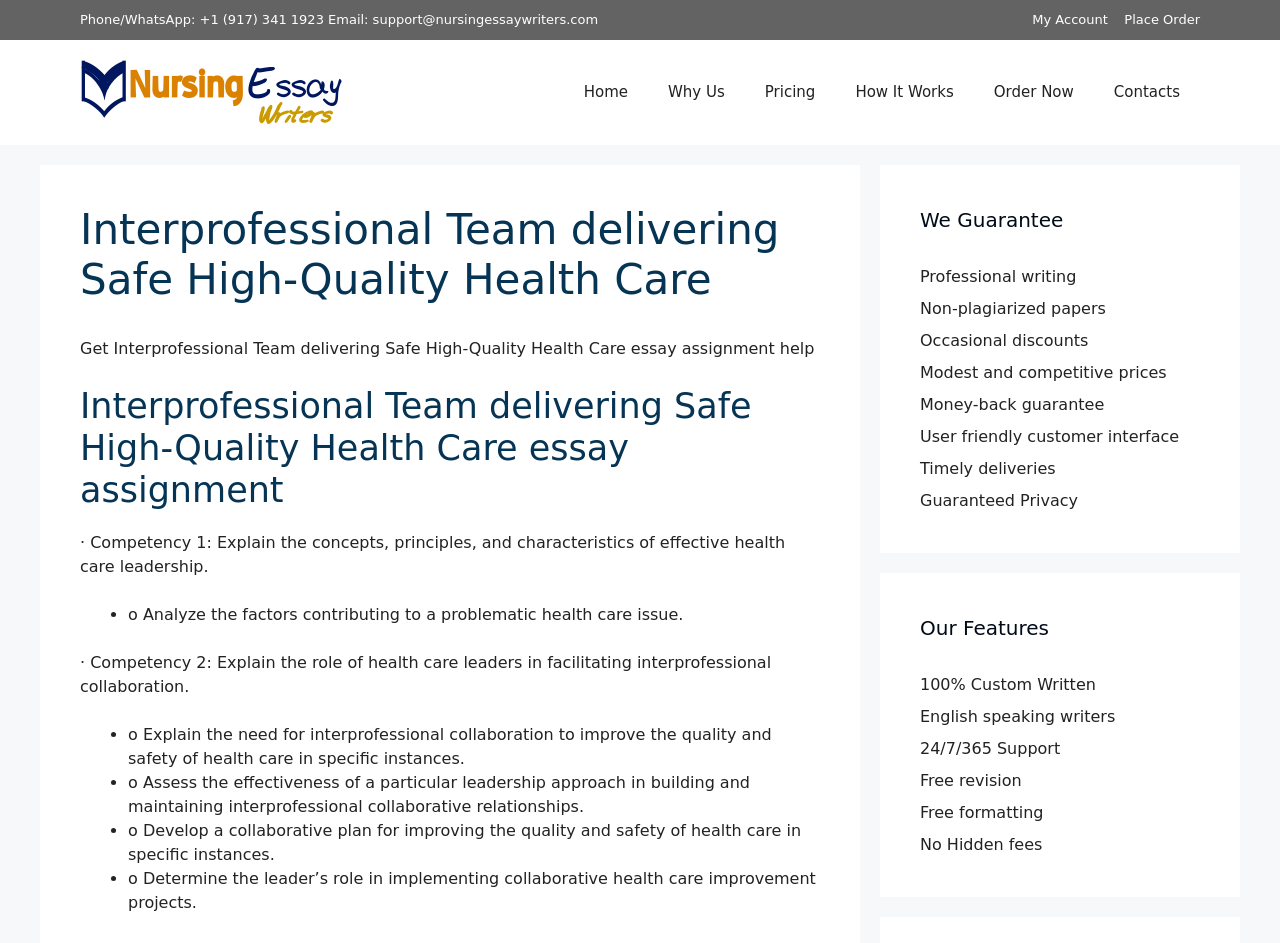Find the bounding box of the web element that fits this description: "alt="Nursing Essay Writers"".

[0.062, 0.086, 0.268, 0.107]